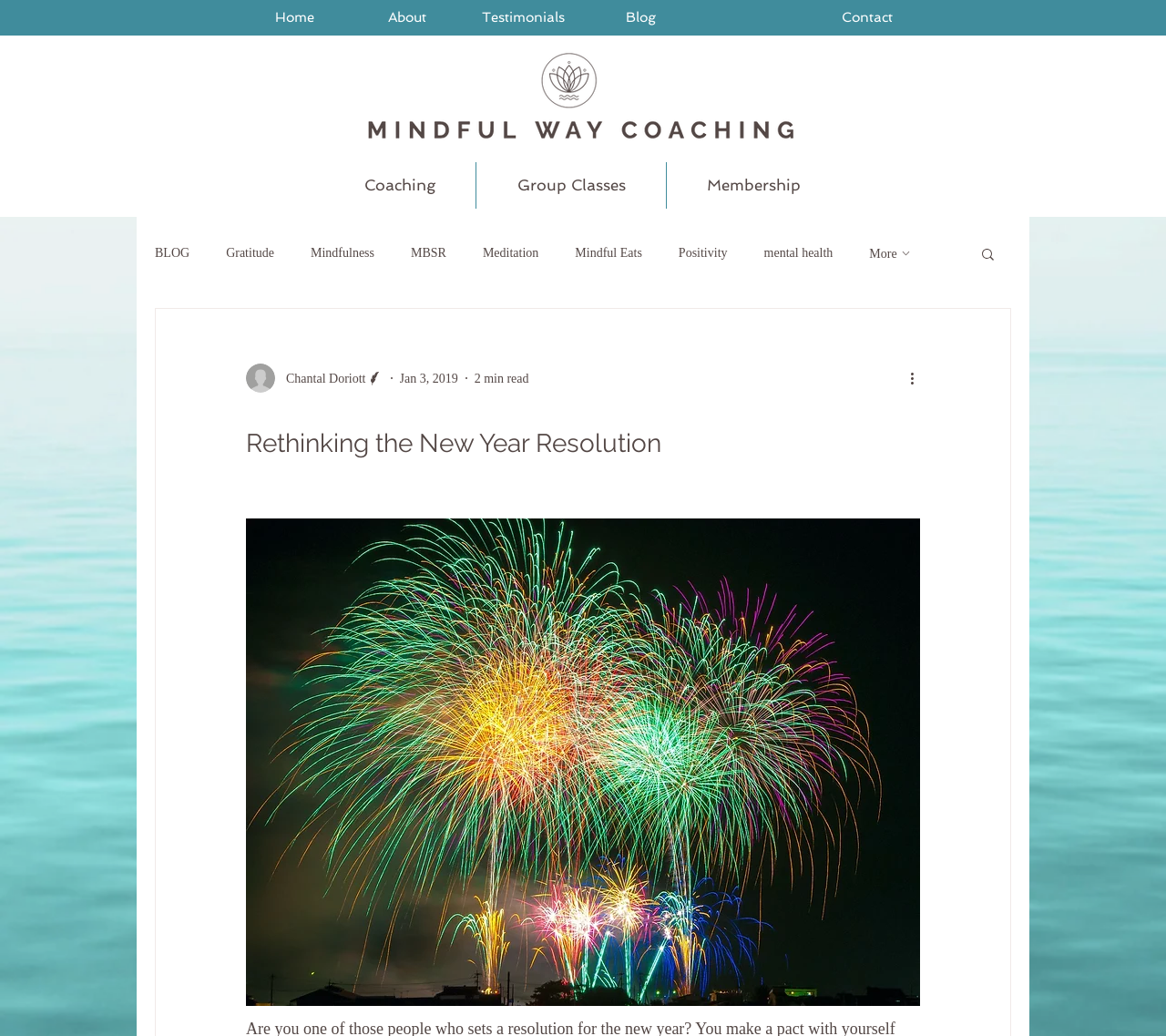Identify the bounding box coordinates of the element to click to follow this instruction: 'Click on the Home link'. Ensure the coordinates are four float values between 0 and 1, provided as [left, top, right, bottom].

[0.197, 0.004, 0.308, 0.029]